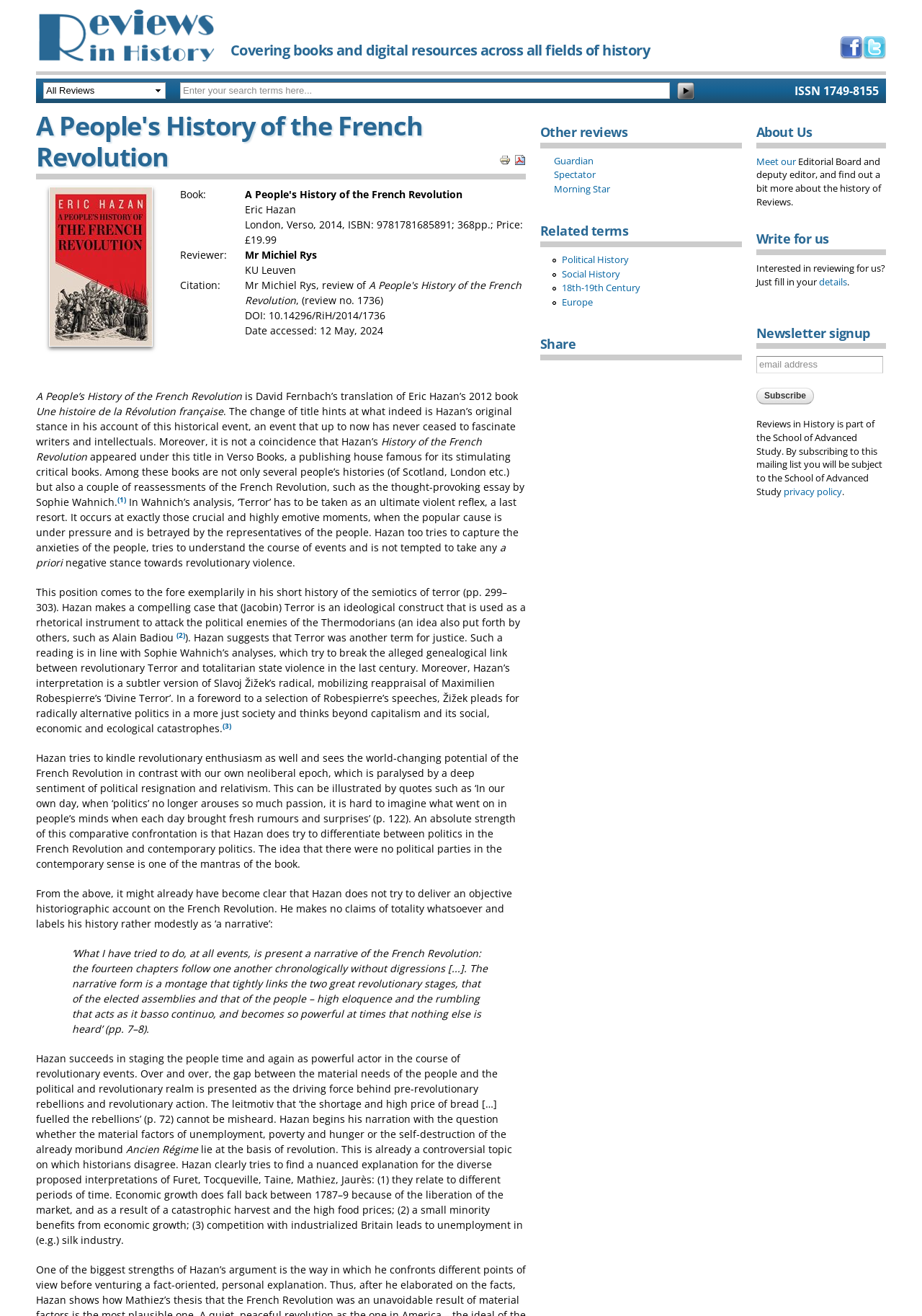Can you identify and provide the main heading of the webpage?

A People's History of the French Revolution